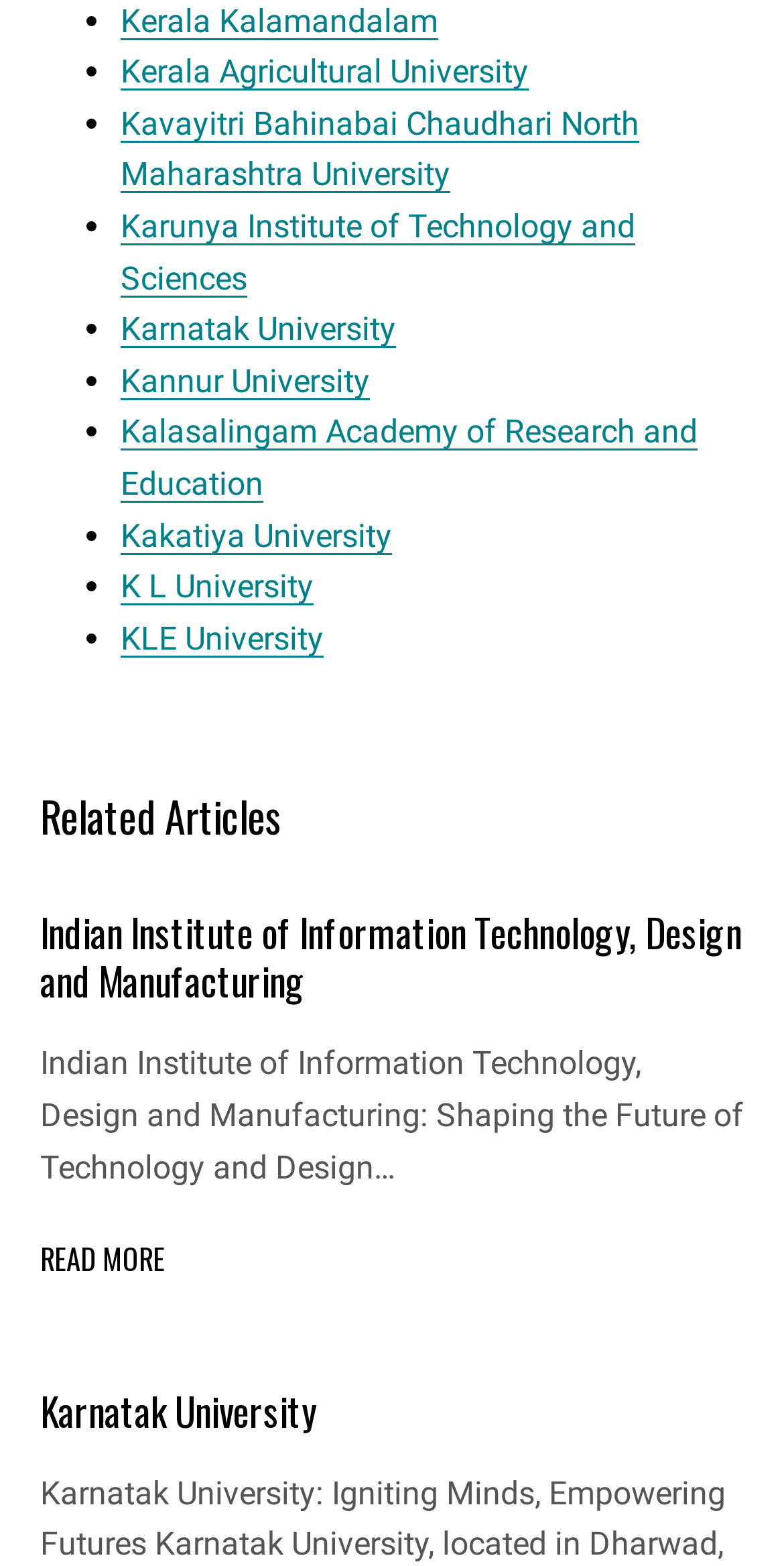Please determine the bounding box coordinates of the element to click in order to execute the following instruction: "read more about Indian Institute of Information Technology, Design and Manufacturing". The coordinates should be four float numbers between 0 and 1, specified as [left, top, right, bottom].

[0.051, 0.788, 0.21, 0.818]